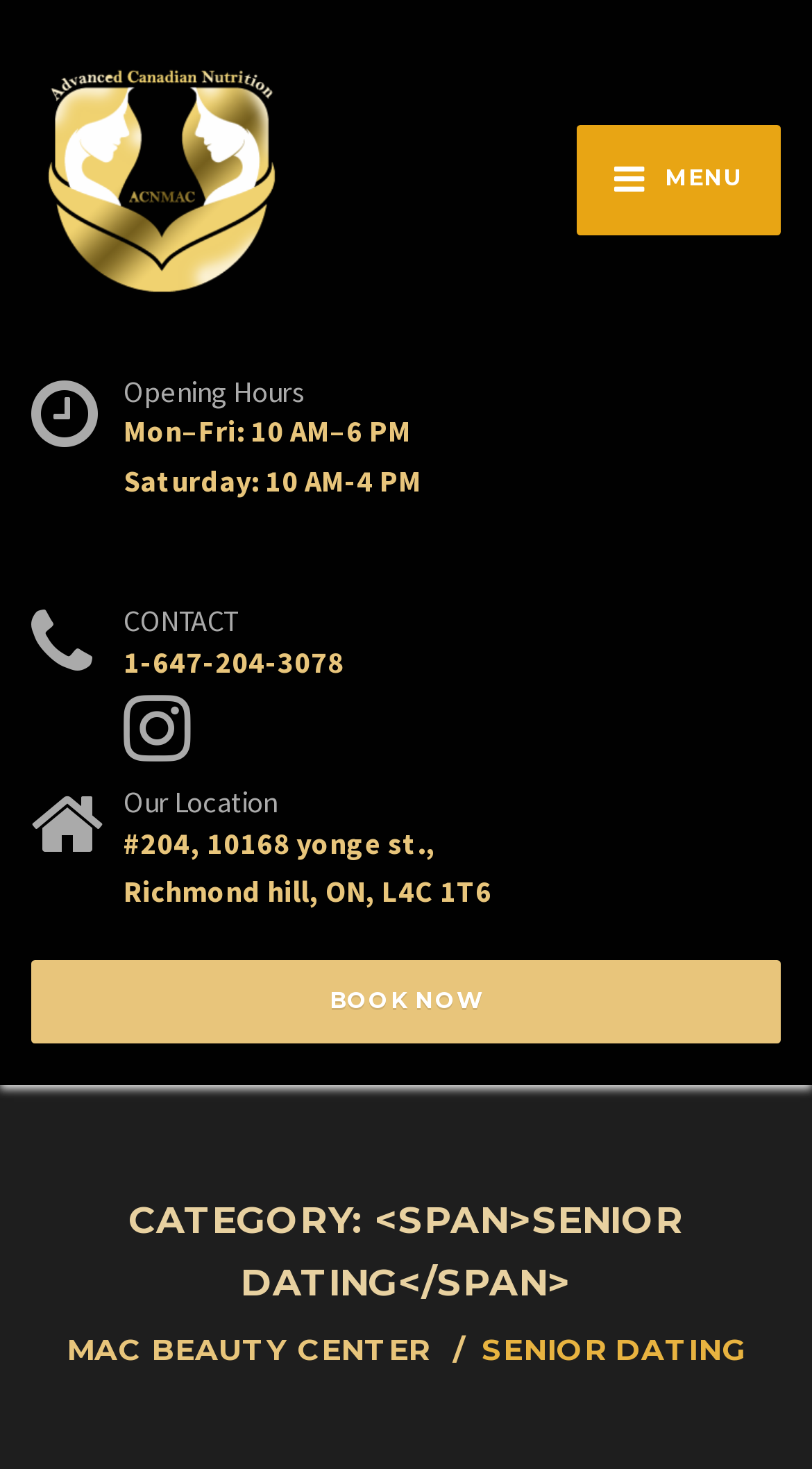Respond with a single word or phrase to the following question: What is the location of MAC BEAUTY CENTER?

#204, 10168 yonge st., Richmond hill, ON, L4C 1T6